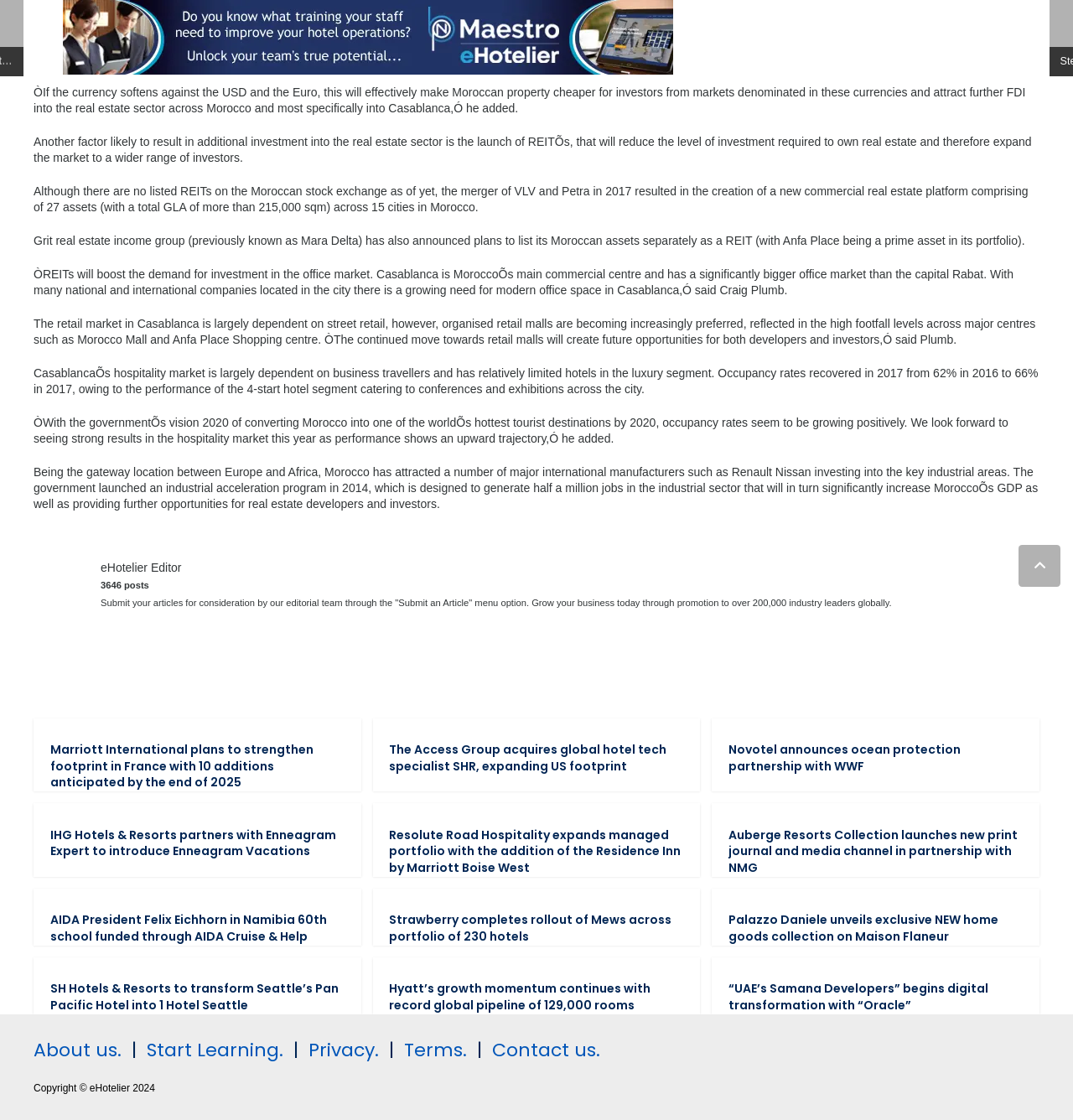Provide the bounding box coordinates of the HTML element described as: "Privacy.". The bounding box coordinates should be four float numbers between 0 and 1, i.e., [left, top, right, bottom].

[0.288, 0.926, 0.353, 0.949]